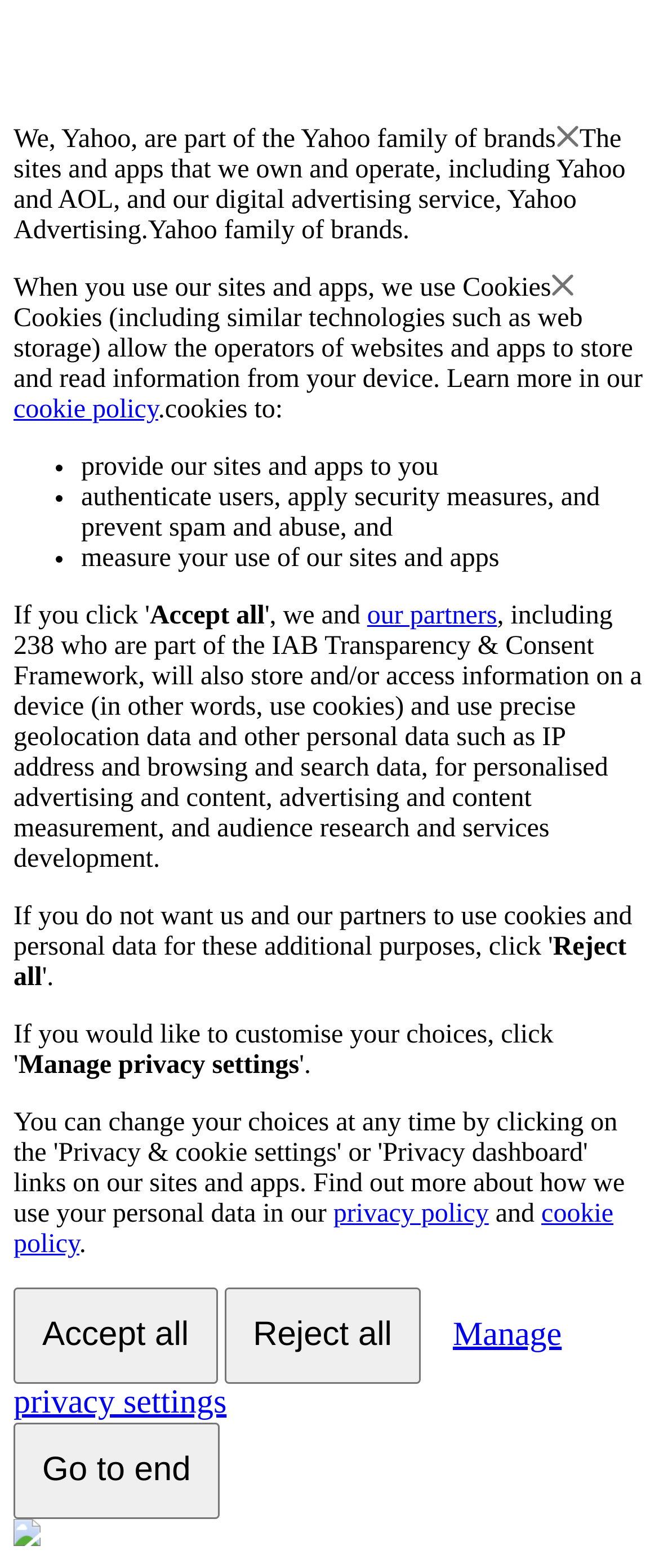Answer the question below with a single word or a brief phrase: 
What can partners do with a device?

Store and/or access information